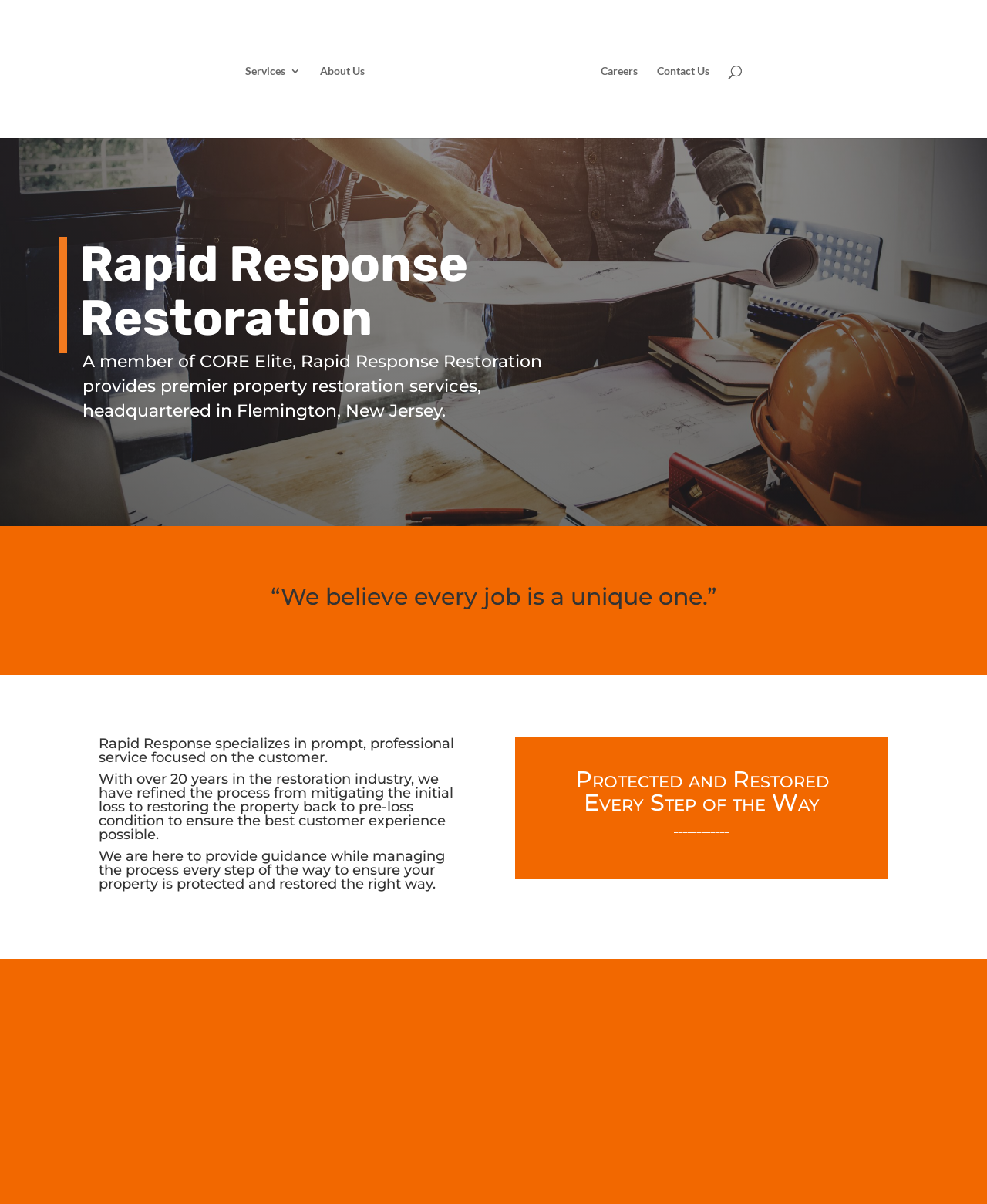Please answer the following question using a single word or phrase: What is the purpose of Rapid Response Restoration's services?

To restore properties to pre-loss condition